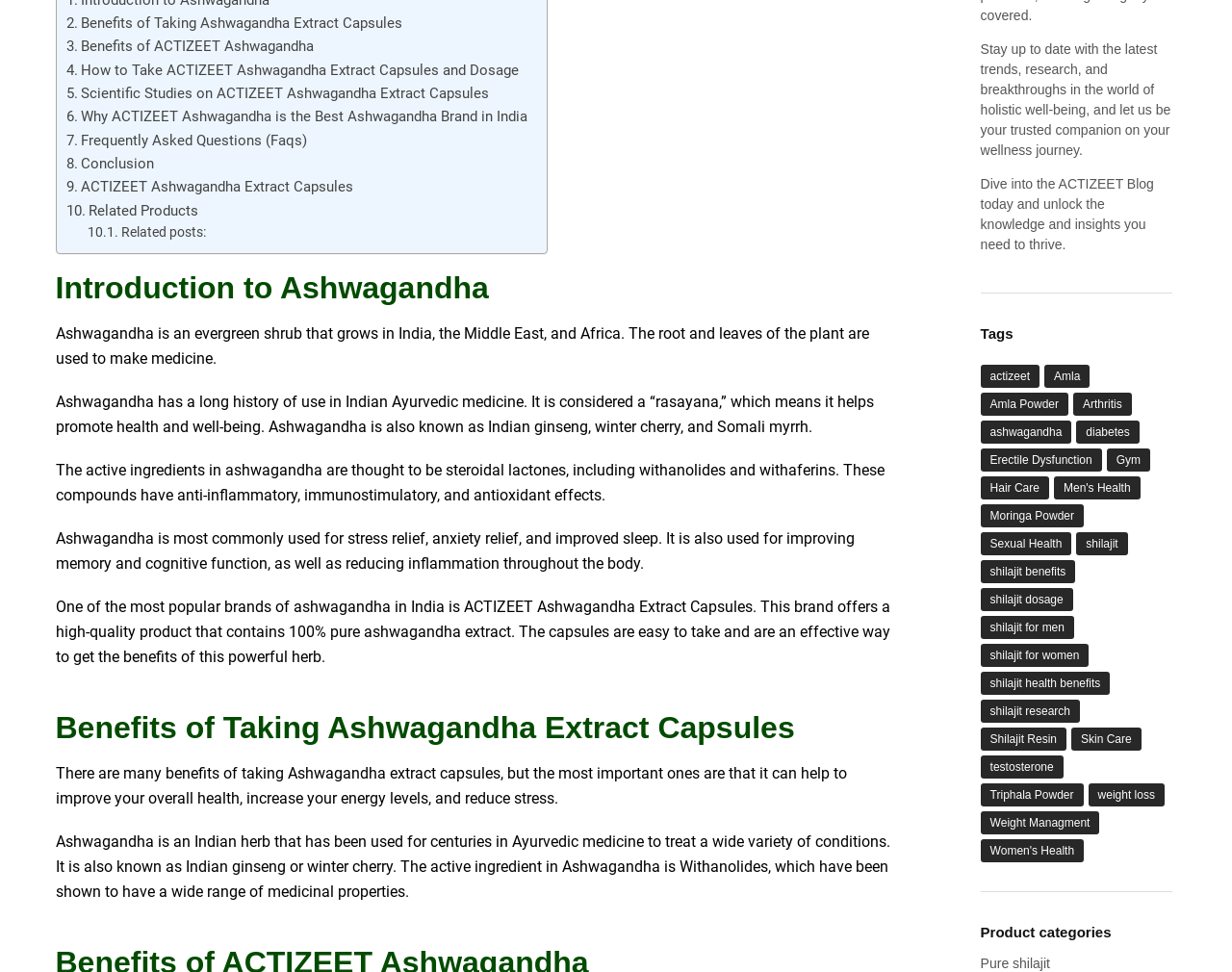What is Ashwagandha?
Give a one-word or short phrase answer based on the image.

An evergreen shrub